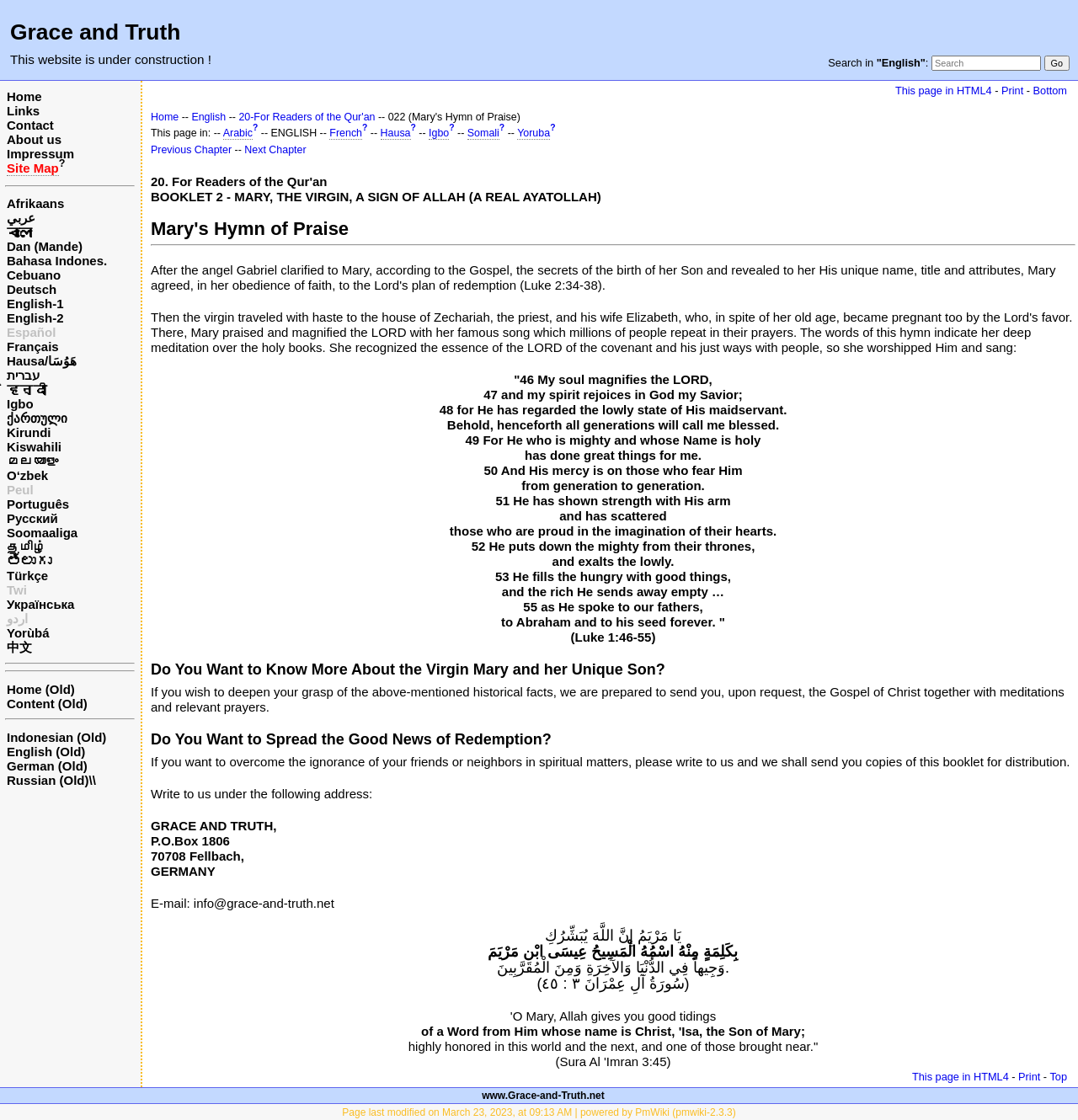Please identify the bounding box coordinates of the element I should click to complete this instruction: 'Go to Home page'. The coordinates should be given as four float numbers between 0 and 1, like this: [left, top, right, bottom].

[0.006, 0.08, 0.039, 0.092]